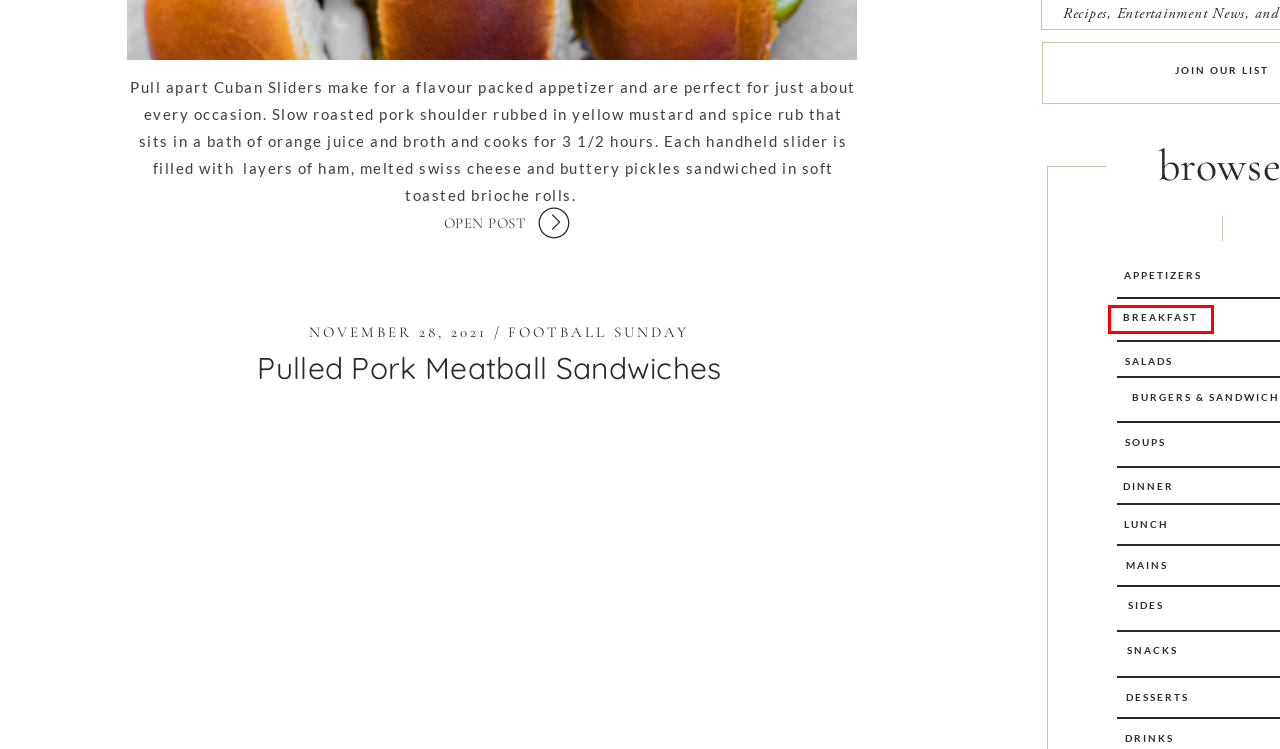You have a screenshot of a webpage with a red bounding box around a UI element. Determine which webpage description best matches the new webpage that results from clicking the element in the bounding box. Here are the candidates:
A. Pulled Pork Meatball Sandwiches - thecommunalfeast.com
B. BBQ PULLED PORK SANDWICH - thecommunalfeast.com
C. Burgers & Sandwiches Archives - thecommunalfeast.com
D. WHOLE30 BREAKFAST - thecommunalfeast.com
E. PULLED PORK NACHOS - thecommunalfeast.com
F. SLOW COOKER PULLED PORK BÁNH MÌ - thecommunalfeast.com
G. Football Sunday Archives - thecommunalfeast.com
H. Breakfast brussel sprout hash - thecommunalfeast.com

H